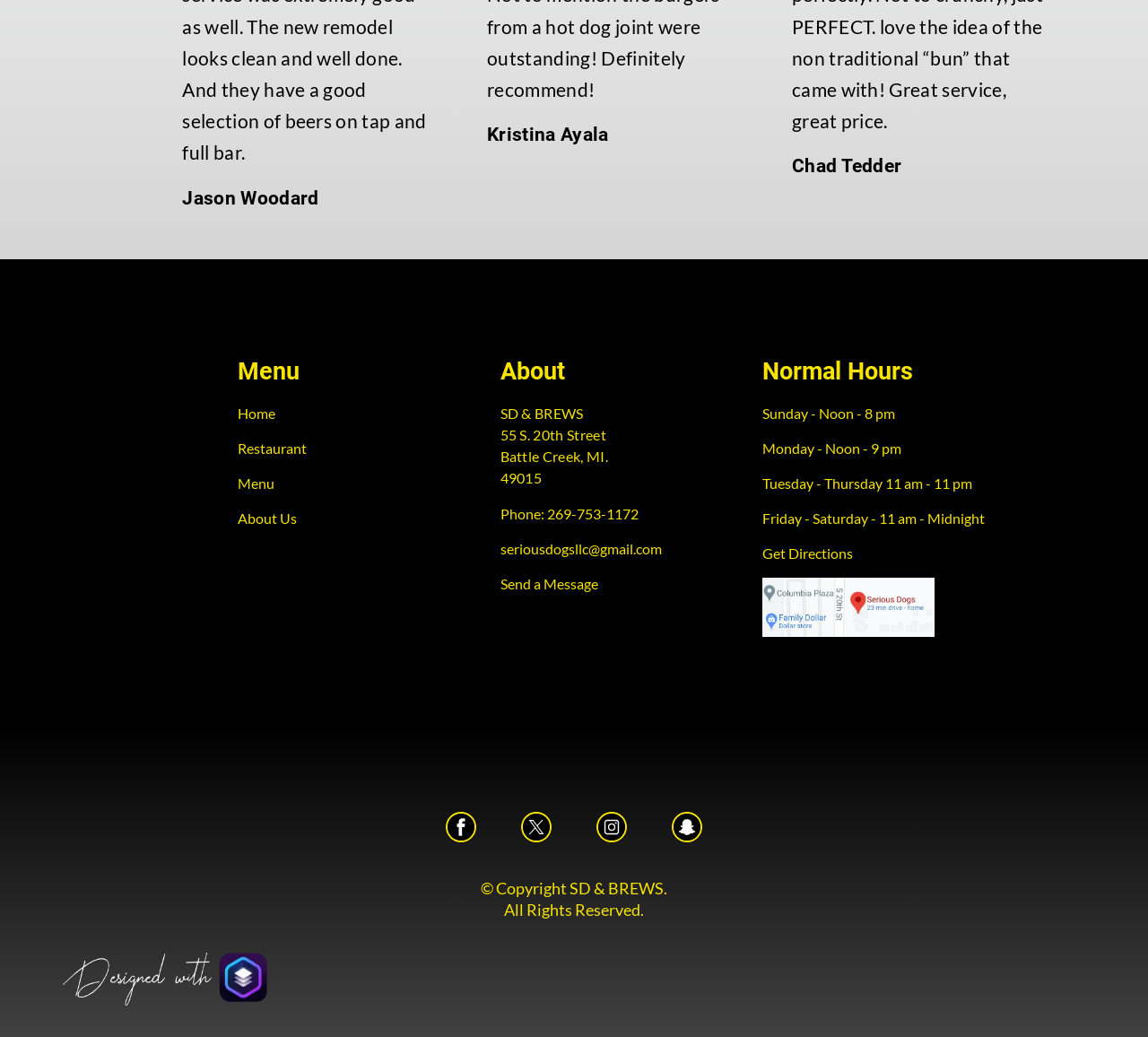What is the name of the restaurant?
Could you answer the question with a detailed and thorough explanation?

The name of the restaurant can be found in the static text 'SD & BREWS' located at coordinates [0.436, 0.39, 0.508, 0.407].